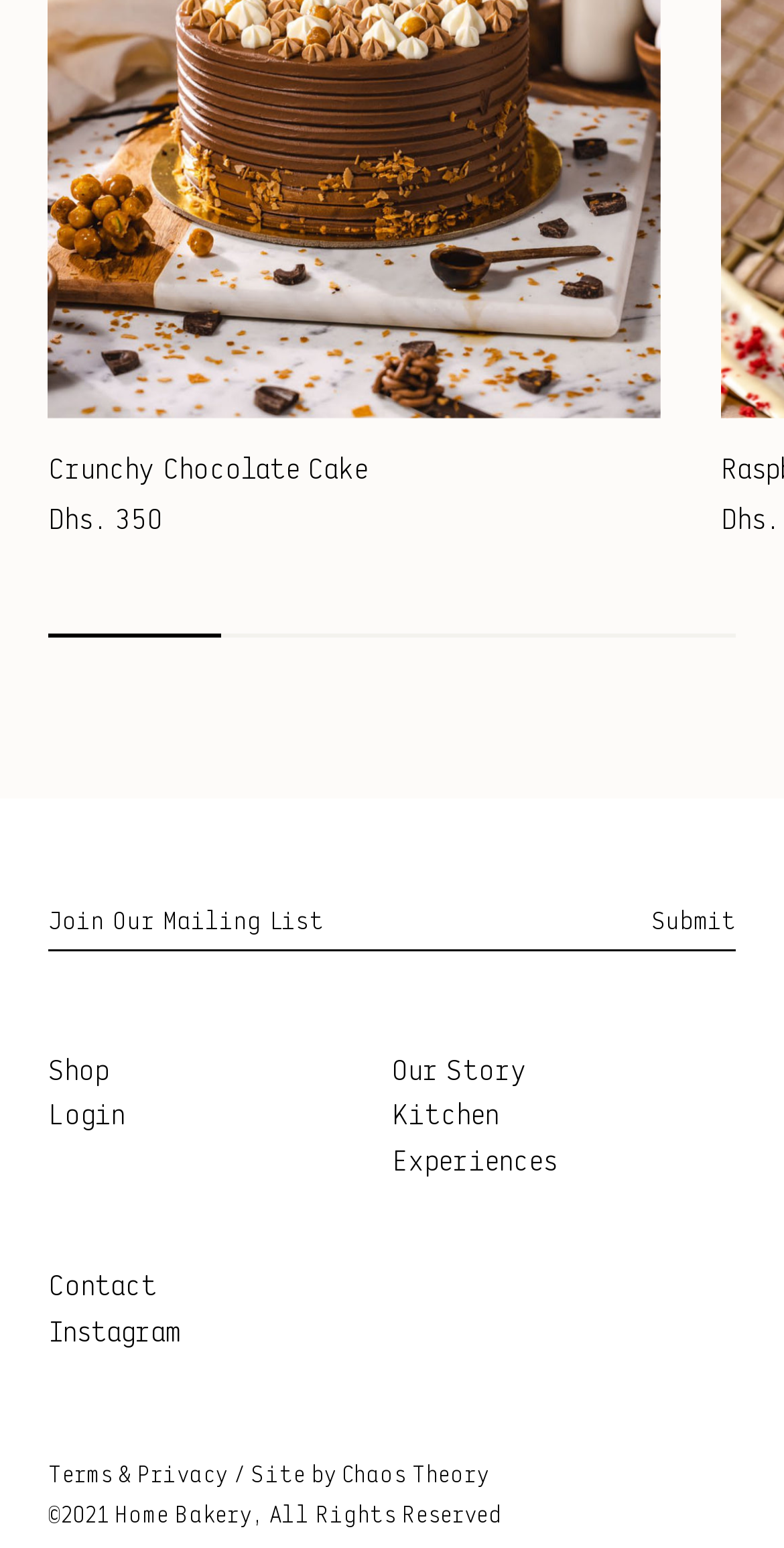What is the copyright year of the website?
Using the image, answer in one word or phrase.

2021